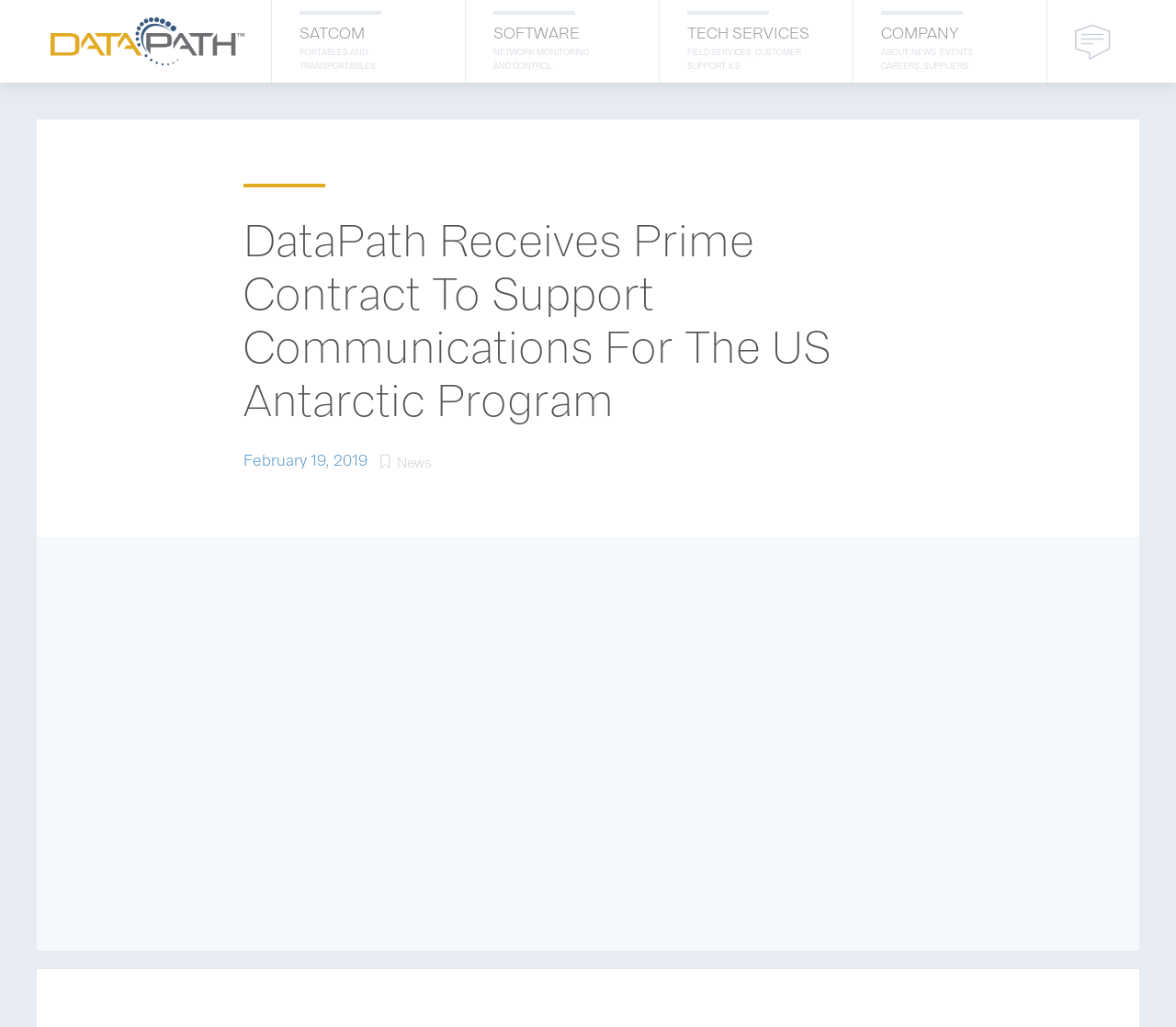Identify the bounding box coordinates for the UI element described as: "February 19, 2019". The coordinates should be provided as four floats between 0 and 1: [left, top, right, bottom].

[0.207, 0.438, 0.312, 0.458]